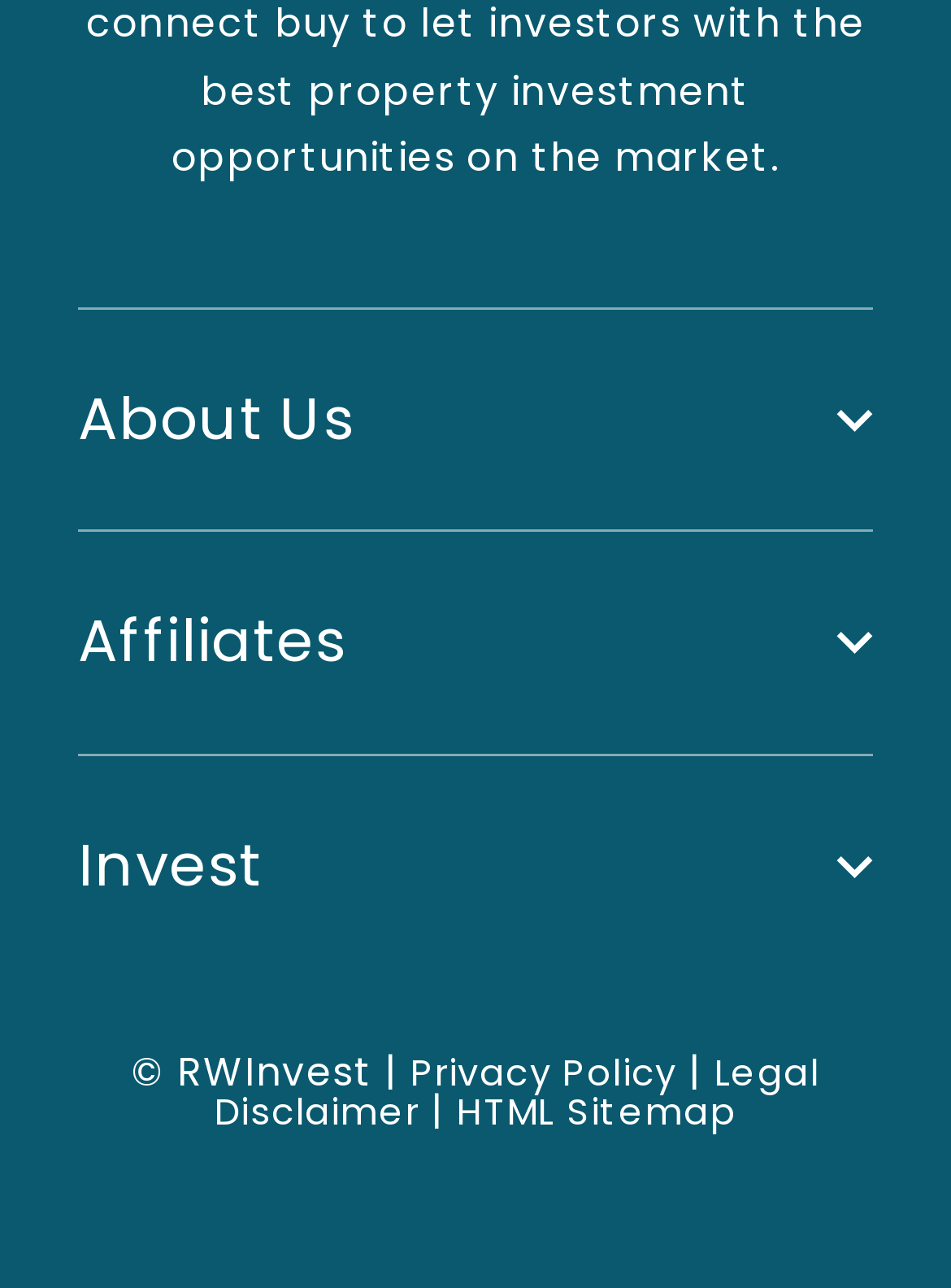Identify the bounding box for the UI element that is described as follows: "Home".

[0.082, 0.722, 0.206, 0.762]